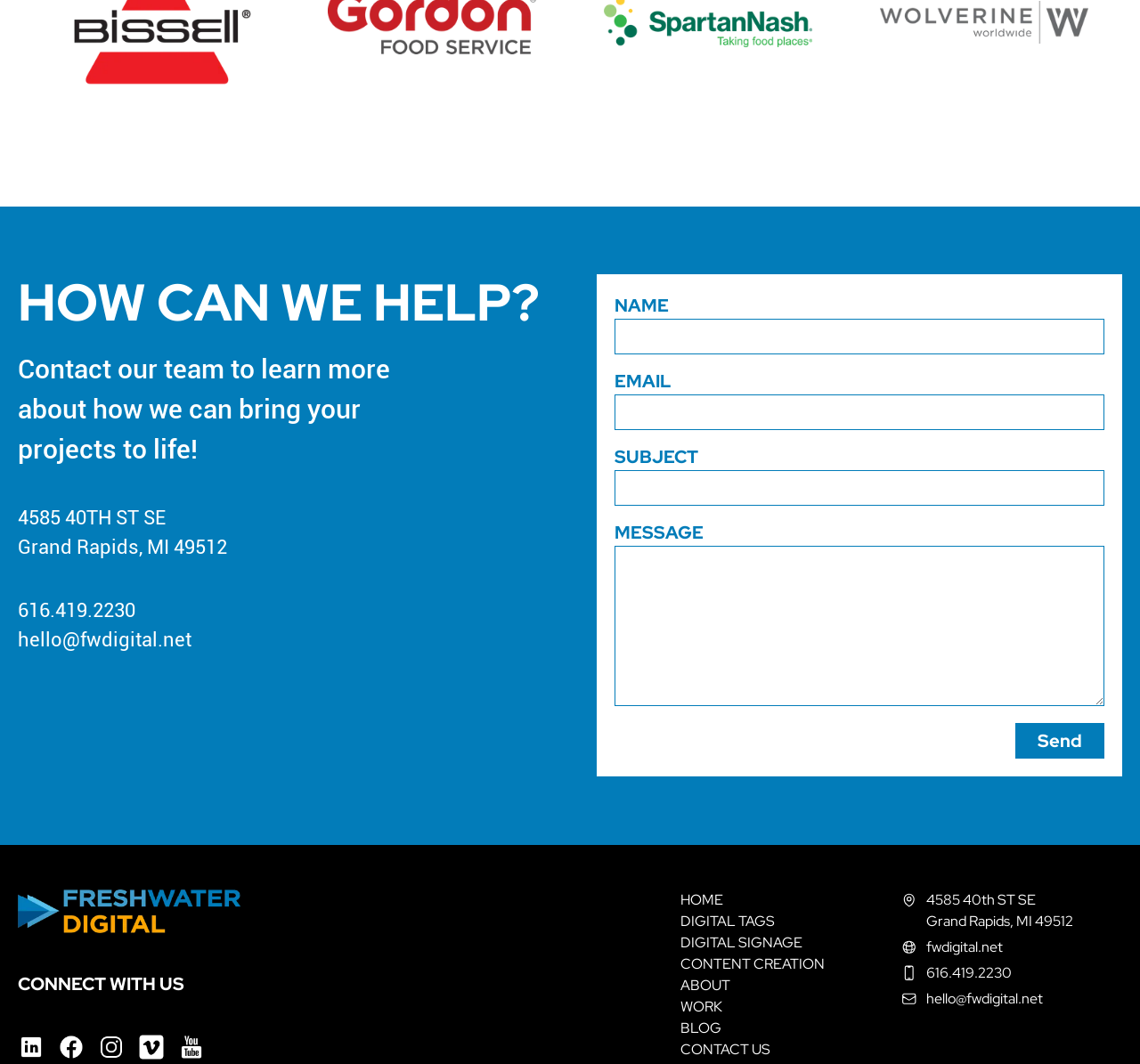Using the elements shown in the image, answer the question comprehensively: What is the company's address?

I found the company's address by looking at the contact information section on the webpage, where it is listed as '4585 40TH ST SE, Grand Rapids, MI 49512'.